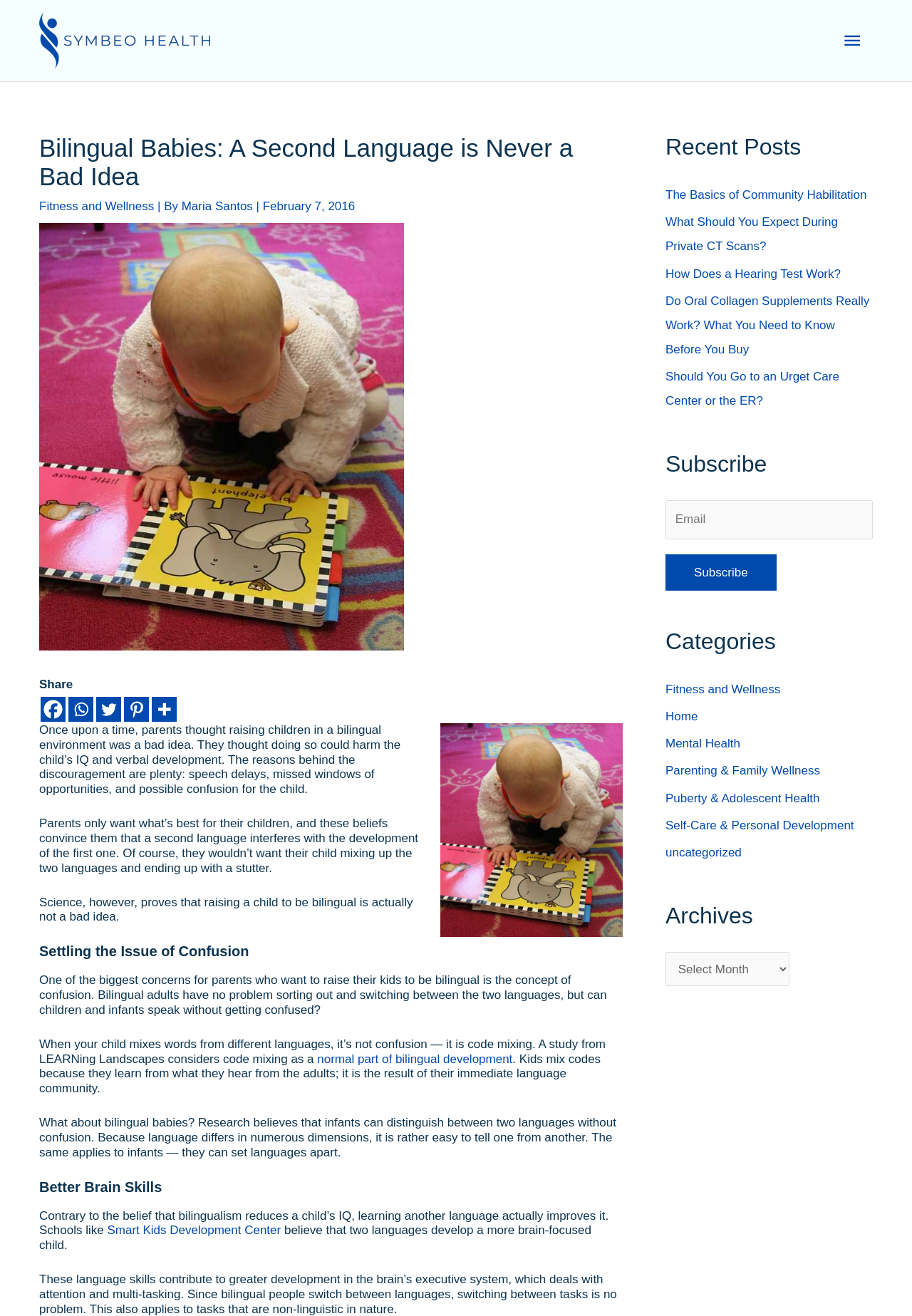Identify the bounding box coordinates of the clickable section necessary to follow the following instruction: "Click on the 'Related Posts' heading". The coordinates should be presented as four float numbers from 0 to 1, i.e., [left, top, right, bottom].

None